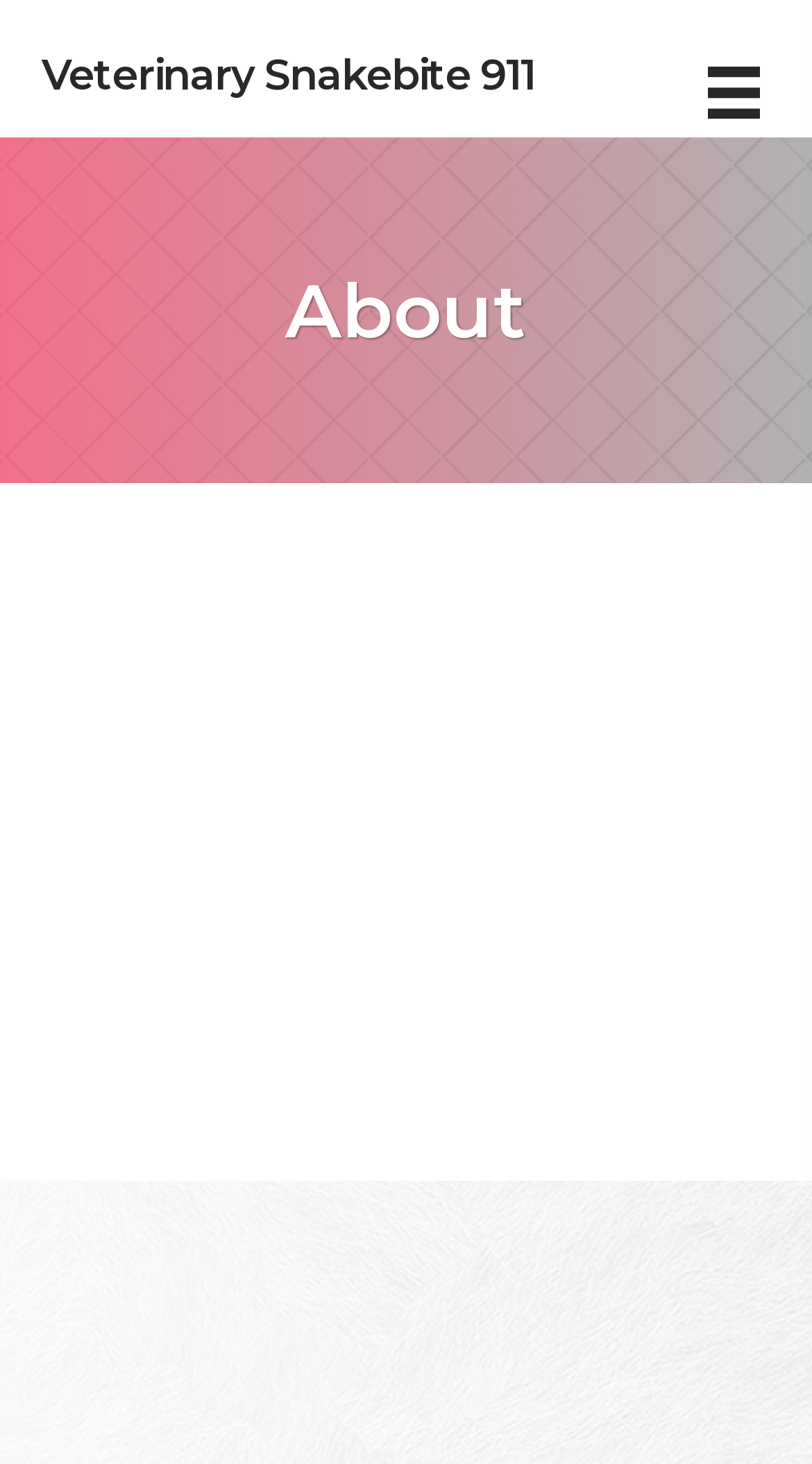Detail the various sections and features present on the webpage.

The webpage is dedicated to providing advice on snakebites for pet owners. At the top left, there is a link to "Veterinary Snakebite 911", which is the main title of the webpage. To the right of the title, there is a small image. Below the title, there is a section with a heading "For Pet Owners, By Pet Owners" that takes up most of the width of the page. 

Under this heading, there is a paragraph of text that explains the purpose of the webpage, stating that the team has been advising pet owners for many years and saw a need to educate them on how to handle envenomated pets. This text is followed by a link to the website "veterinarysnakebite911.com" and the text "was born". 

Further down the page, there is another heading titled "Our Team", which is positioned near the bottom of the page. There is also a navigation link to "About" located near the top right of the page. Overall, the webpage appears to be a resource for pet owners seeking guidance on snakebites and their treatment.